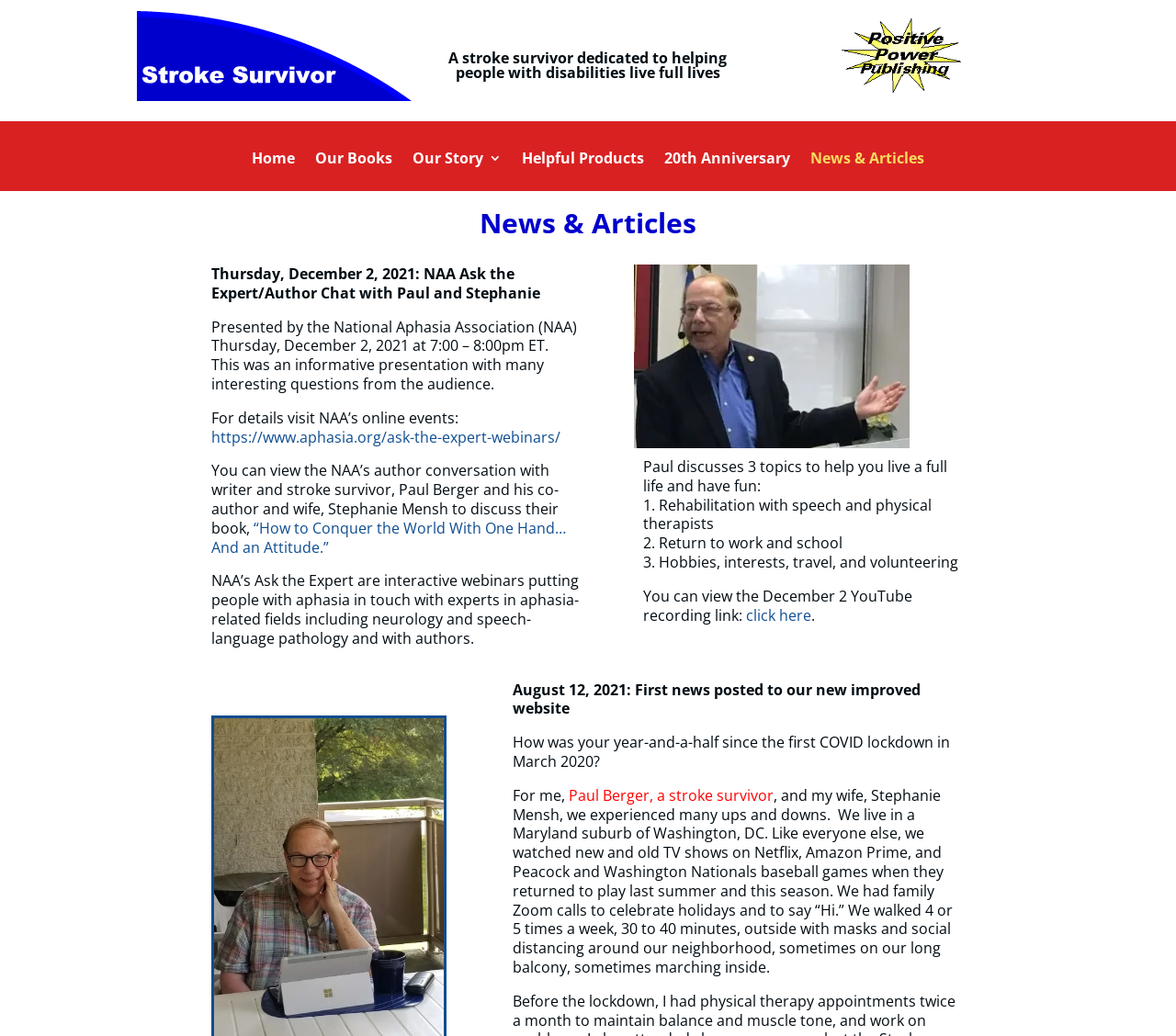What is the logo on the top left? Based on the image, give a response in one word or a short phrase.

Stroke Survivor Logo